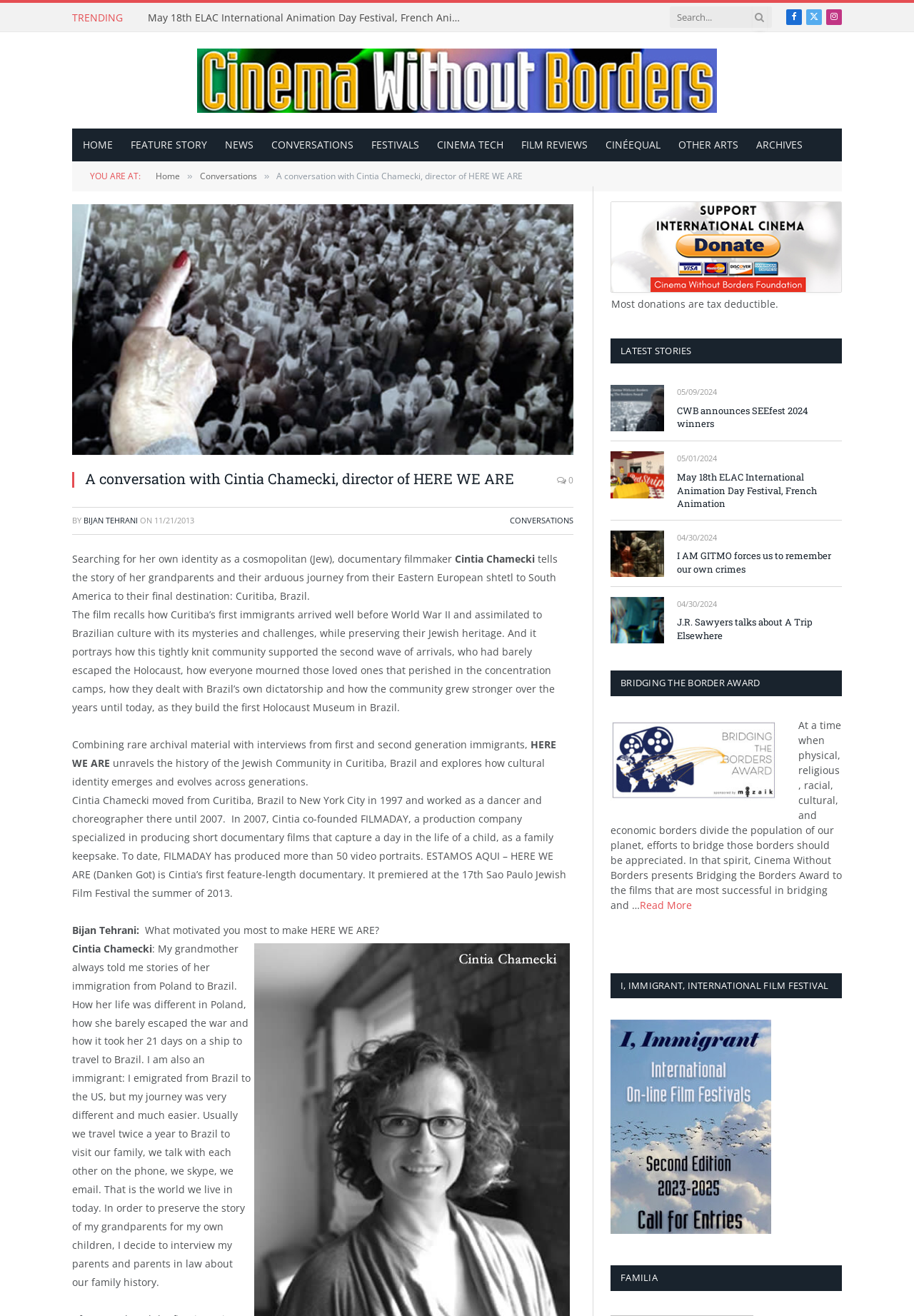What is the main title displayed on this webpage?

A conversation with Cintia Chamecki, director of HERE WE ARE